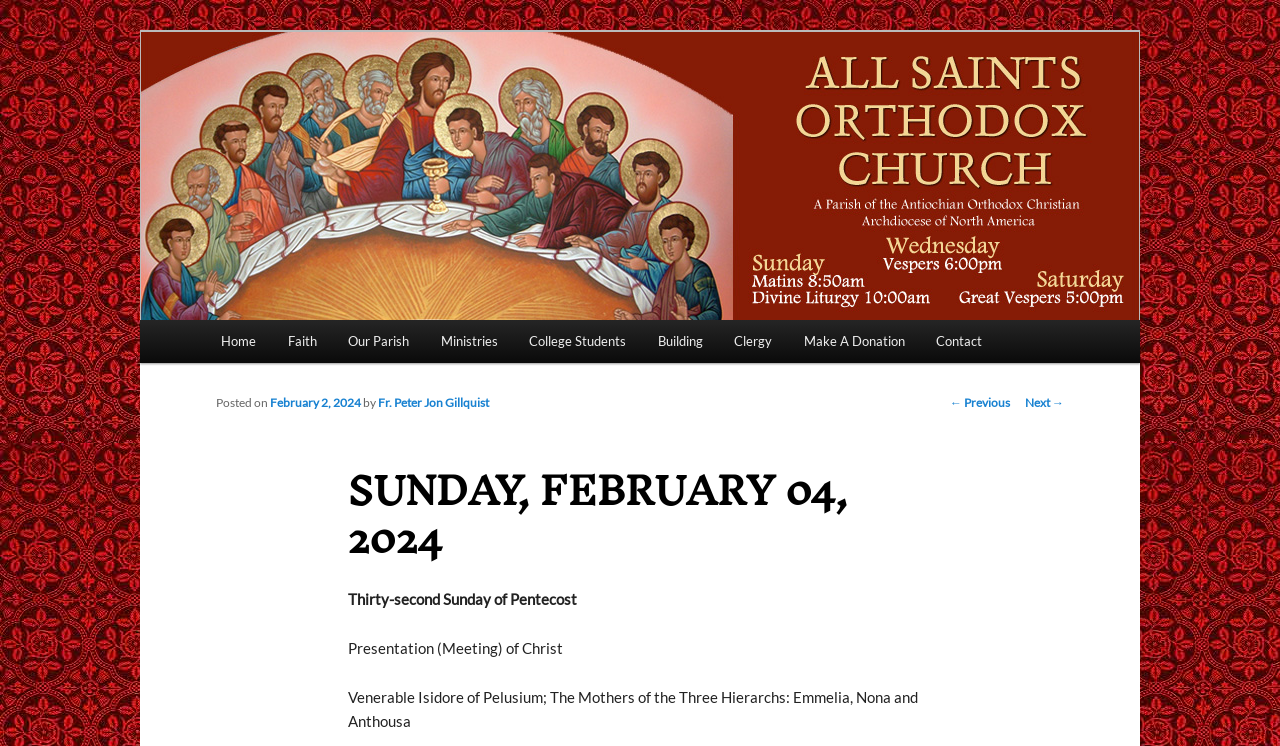Identify the bounding box coordinates for the UI element mentioned here: "Fr. Peter Jon Gillquist". Provide the coordinates as four float values between 0 and 1, i.e., [left, top, right, bottom].

[0.295, 0.529, 0.382, 0.549]